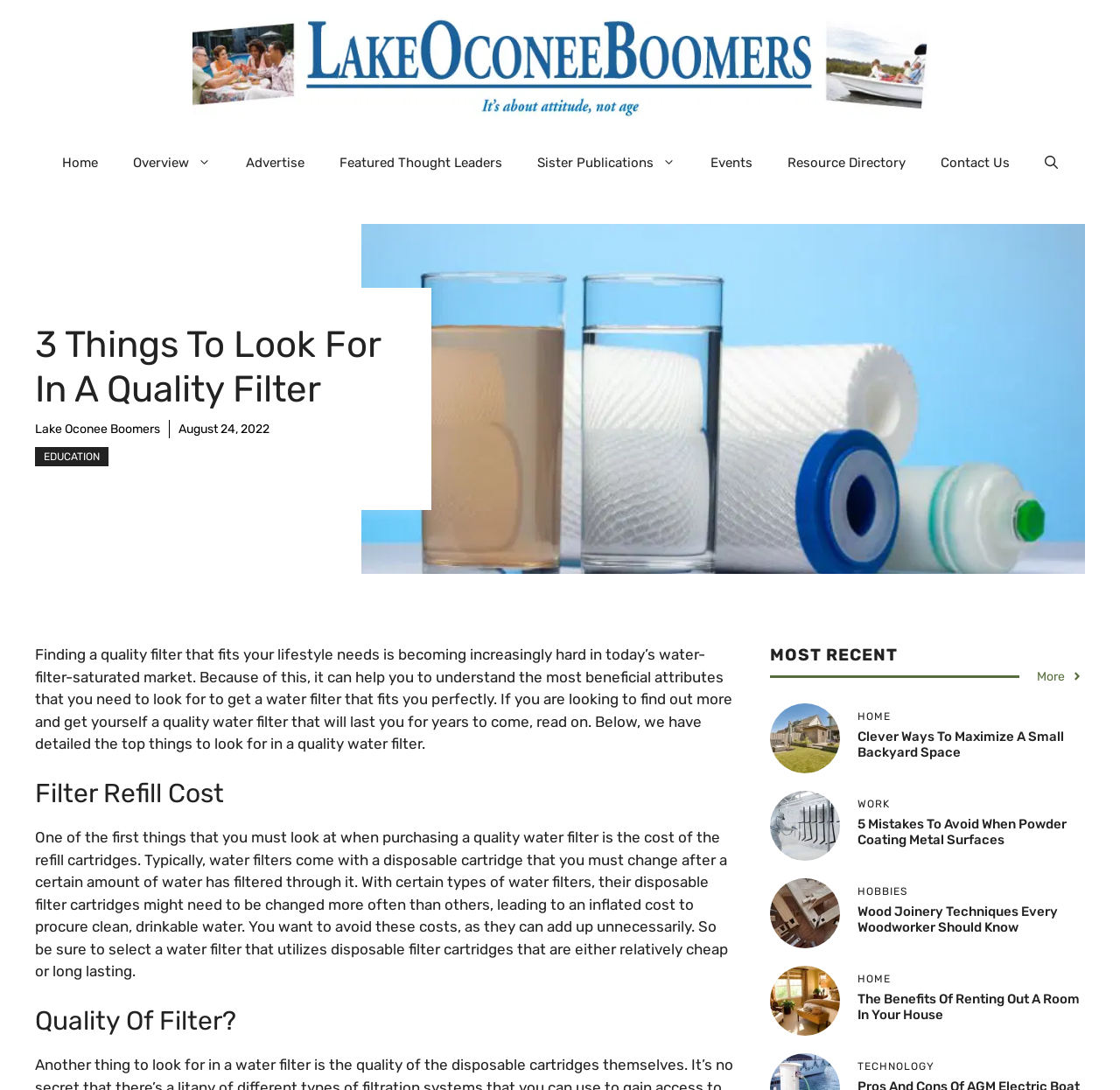Please identify the bounding box coordinates of the clickable area that will allow you to execute the instruction: "Click on FIREARM PARTS".

None